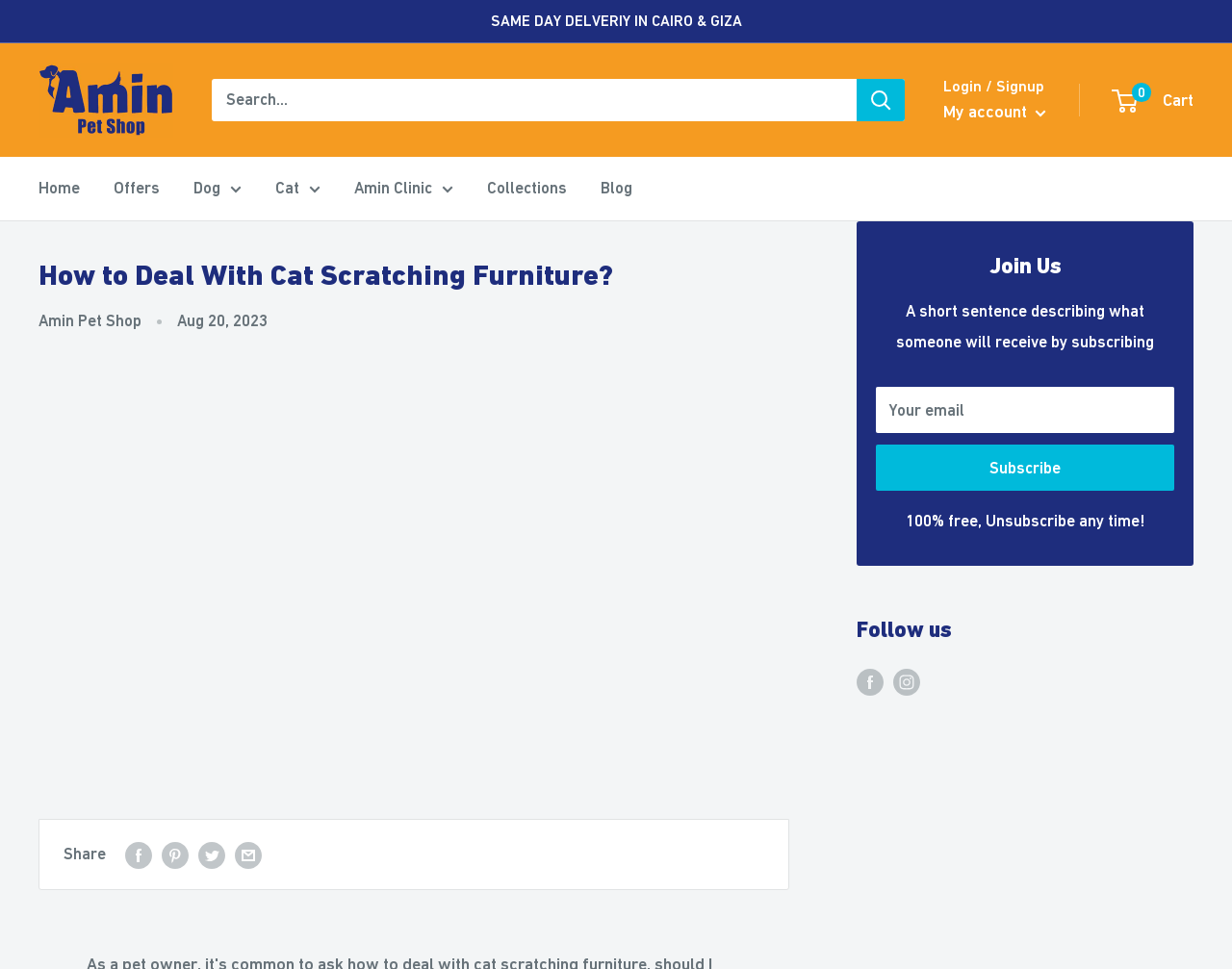Give an in-depth explanation of the webpage layout and content.

This webpage is about cat care tips, specifically dealing with cat scratching furniture. At the top, there is a navigation bar with links to "Home", "Offers", "Dog", "Cat", "Amin Clinic", "Collections", and "Blog". Below the navigation bar, there is a header section with a title "How to Deal With Cat Scratching Furniture?" and a subtitle "Amin Pet Shop". 

To the right of the header section, there is a search bar with a textbox and a search button. Above the search bar, there are links to "Login / Signup" and "My account". On the top-right corner, there is a cart icon with a link to "0 Cart". 

Below the header section, there is a large image related to the topic of cat scratching furniture. Above the image, there is a timestamp "Aug 20, 2023". 

On the bottom-left corner, there are social media sharing links, including "Share on Facebook", "Pin on Pinterest", "Tweet on Twitter", and "Share by email". 

On the bottom-right corner, there is a section to join a newsletter with a heading "Join Us". This section includes a textbox to input an email address, a subscribe button, and a description of what someone will receive by subscribing. Below this section, there are links to follow the website on Facebook and Instagram.